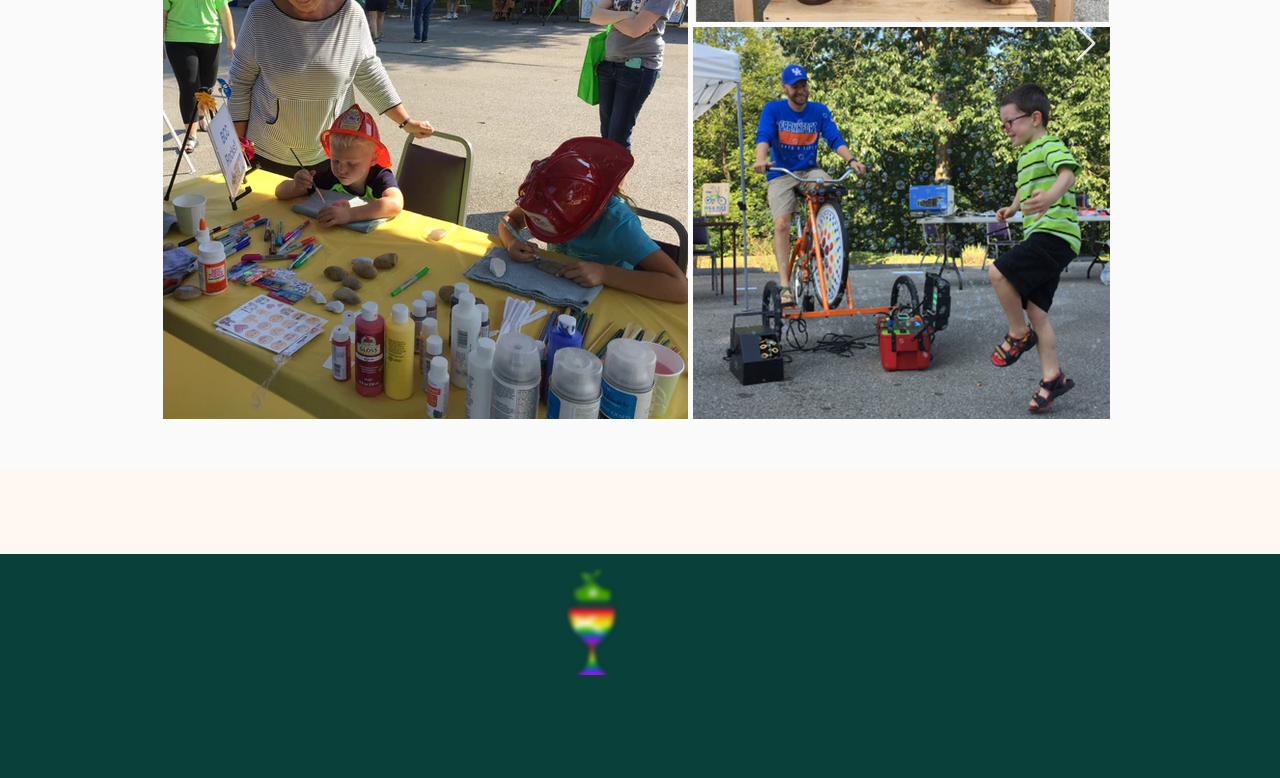Determine the bounding box coordinates of the UI element described below. Use the format (top-left x, top-left y, bottom-right x, bottom-right y) with floating point numbers between 0 and 1: +A

None